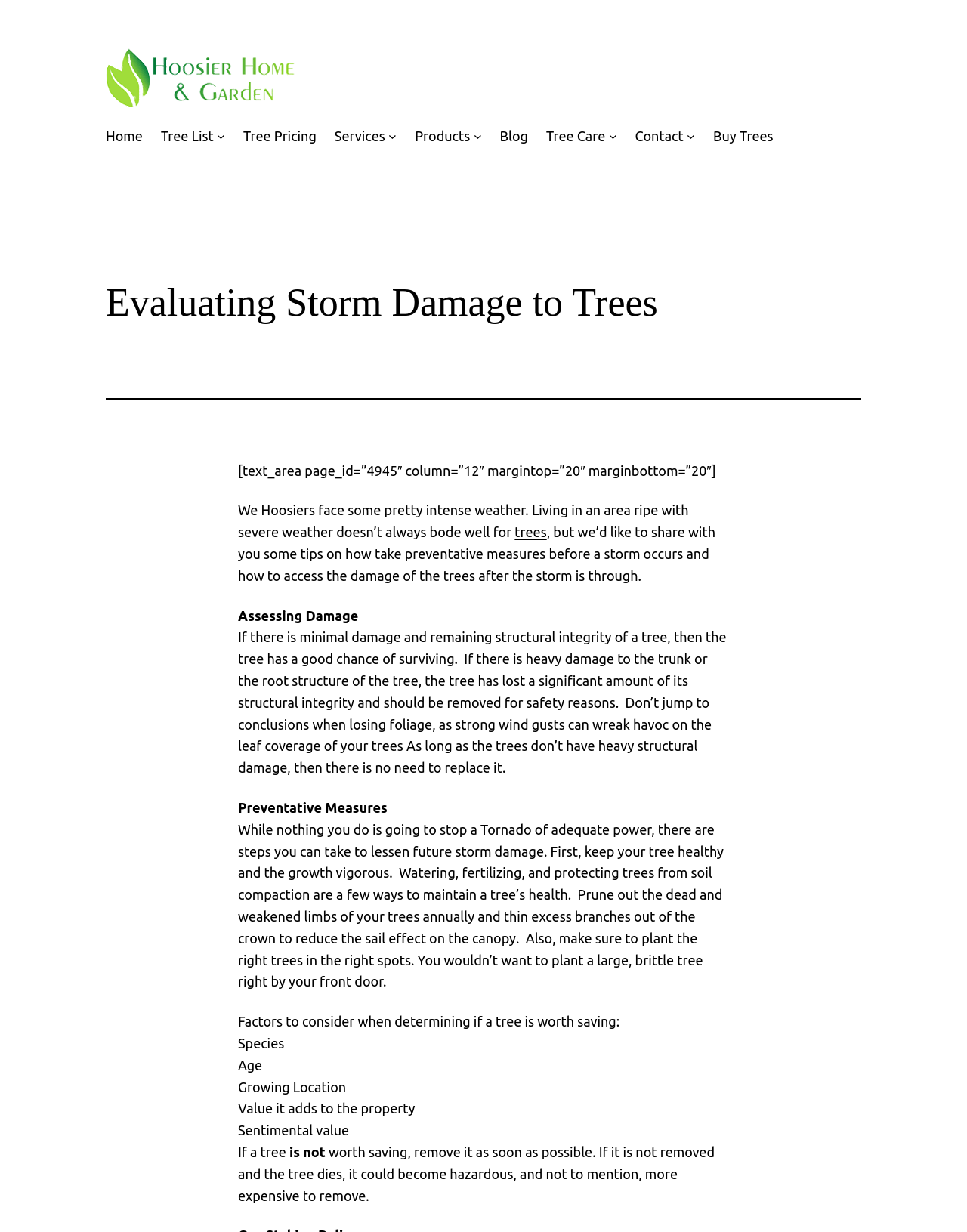Describe all the significant parts and information present on the webpage.

The webpage is about evaluating storm damage to trees, with a focus on preventative measures and assessing damage. At the top, there is a figure with a link, followed by a navigation menu with various links to different sections of the website, including "Home", "Tree List", "Tree Pricing", "Services", "Products", "Blog", "Tree Care", and "Contact".

Below the navigation menu, there is a heading that reads "Evaluating Storm Damage to Trees". A horizontal separator line follows, separating the heading from the main content.

The main content is divided into sections, starting with a brief introduction to the importance of taking care of trees in areas prone to severe weather. This is followed by a section on "Assessing Damage", which provides tips on how to determine if a tree can be saved after a storm. The section explains that if a tree has minimal damage and remaining structural integrity, it has a good chance of surviving, but if it has heavy damage to the trunk or root structure, it should be removed for safety reasons.

Next, there is a section on "Preventative Measures", which offers advice on how to lessen future storm damage. This includes keeping trees healthy and vigorous, pruning out dead and weakened limbs, and planting the right trees in the right spots.

The final section lists factors to consider when determining if a tree is worth saving, including species, age, growing location, value it adds to the property, and sentimental value. The section concludes by advising that if a tree is not worth saving, it should be removed as soon as possible to avoid hazards and increased removal costs.